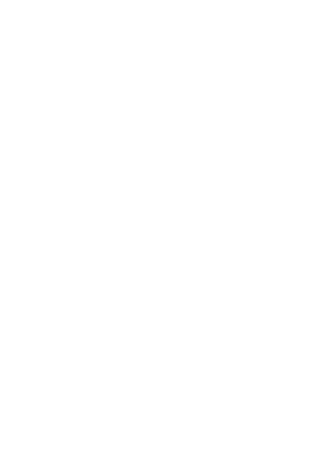Provide a comprehensive description of the image.

The image likely depicts a moment from the "Prom Mini Session" featuring Emma and Jaden, who are described as a stylish couple enjoying their time together in a scenic wooded area. This session aims to capture their cute and vibrant personalities, emphasizing their connection as a couple. The photographer expresses excitement about their stylish appearance and the joy of creating lasting memories through this shoot. The setting in West Frankfort Park adds a beautiful backdrop, enhancing the overall romantic and lively theme of the session.